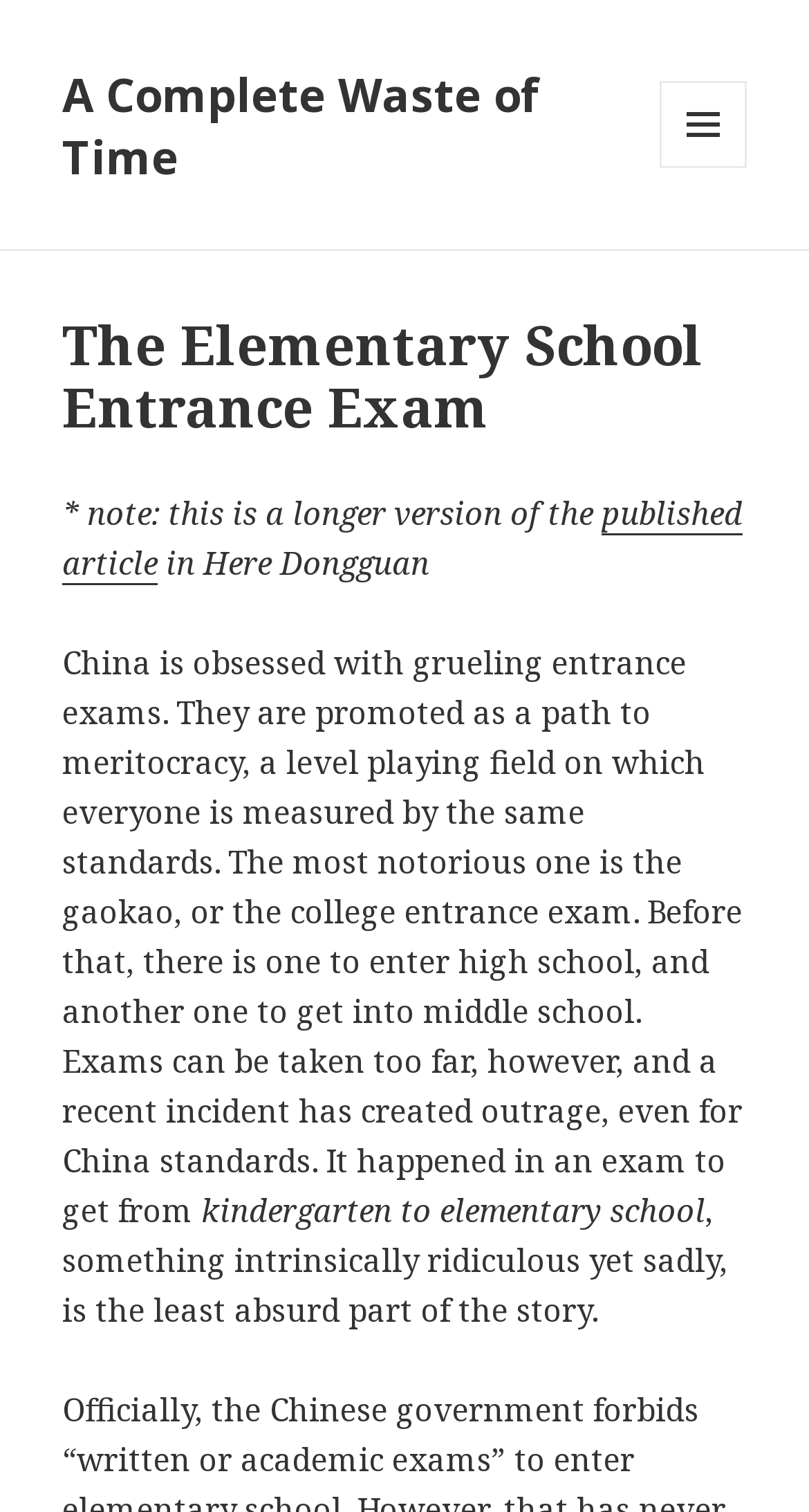Please find the top heading of the webpage and generate its text.

The Elementary School Entrance Exam